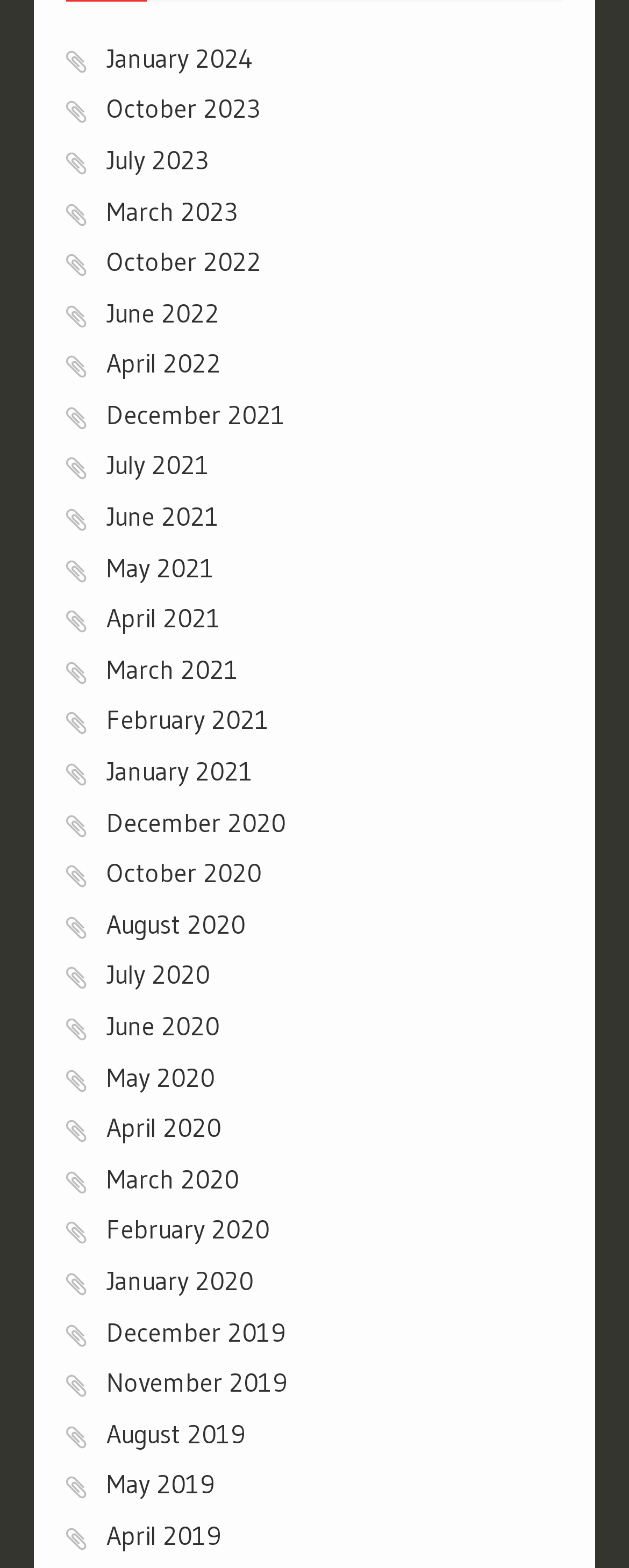Point out the bounding box coordinates of the section to click in order to follow this instruction: "Explore December 2019".

[0.169, 0.839, 0.453, 0.859]